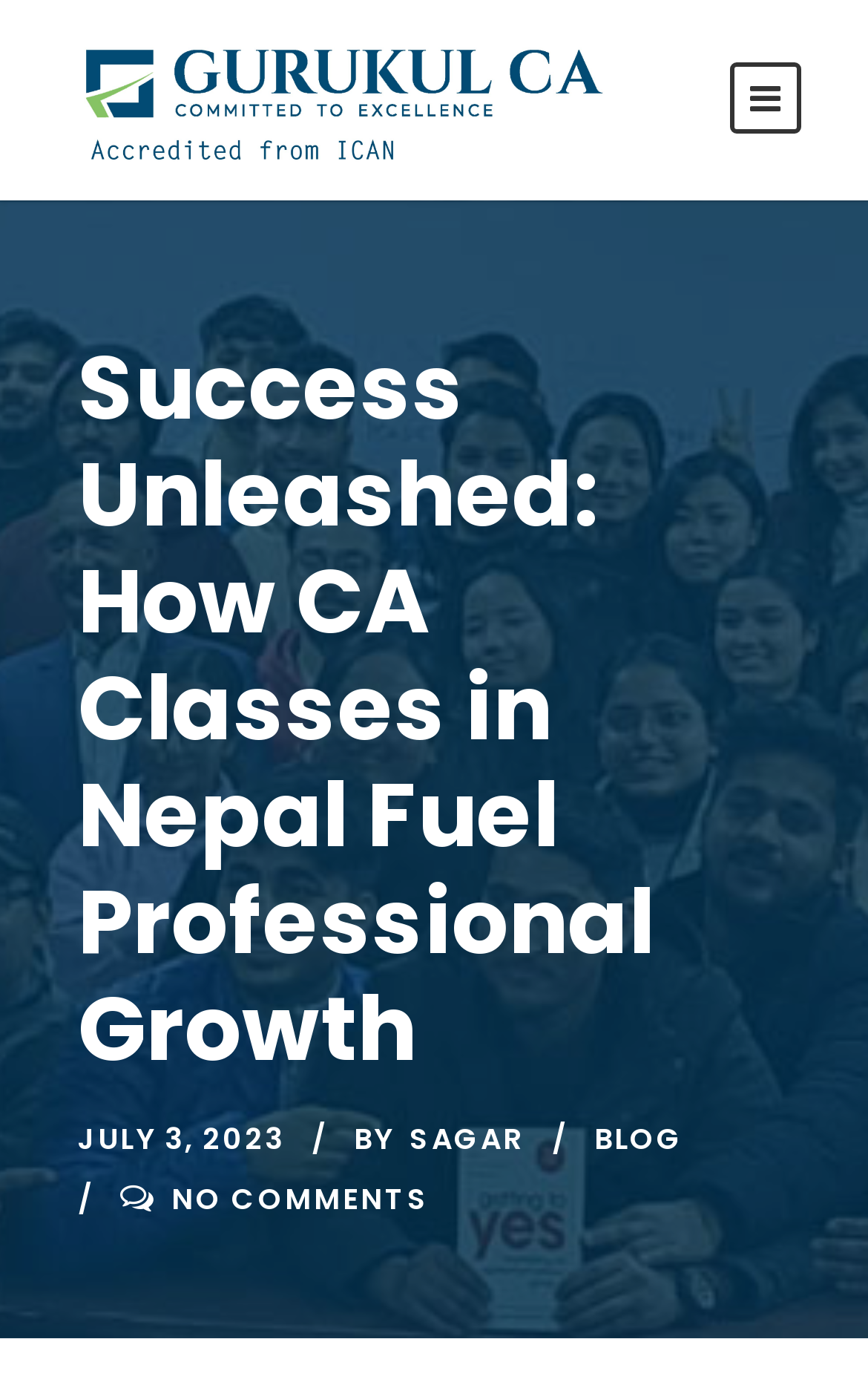Can you determine the main header of this webpage?

Success Unleashed: How CA Classes in Nepal Fuel Professional Growth